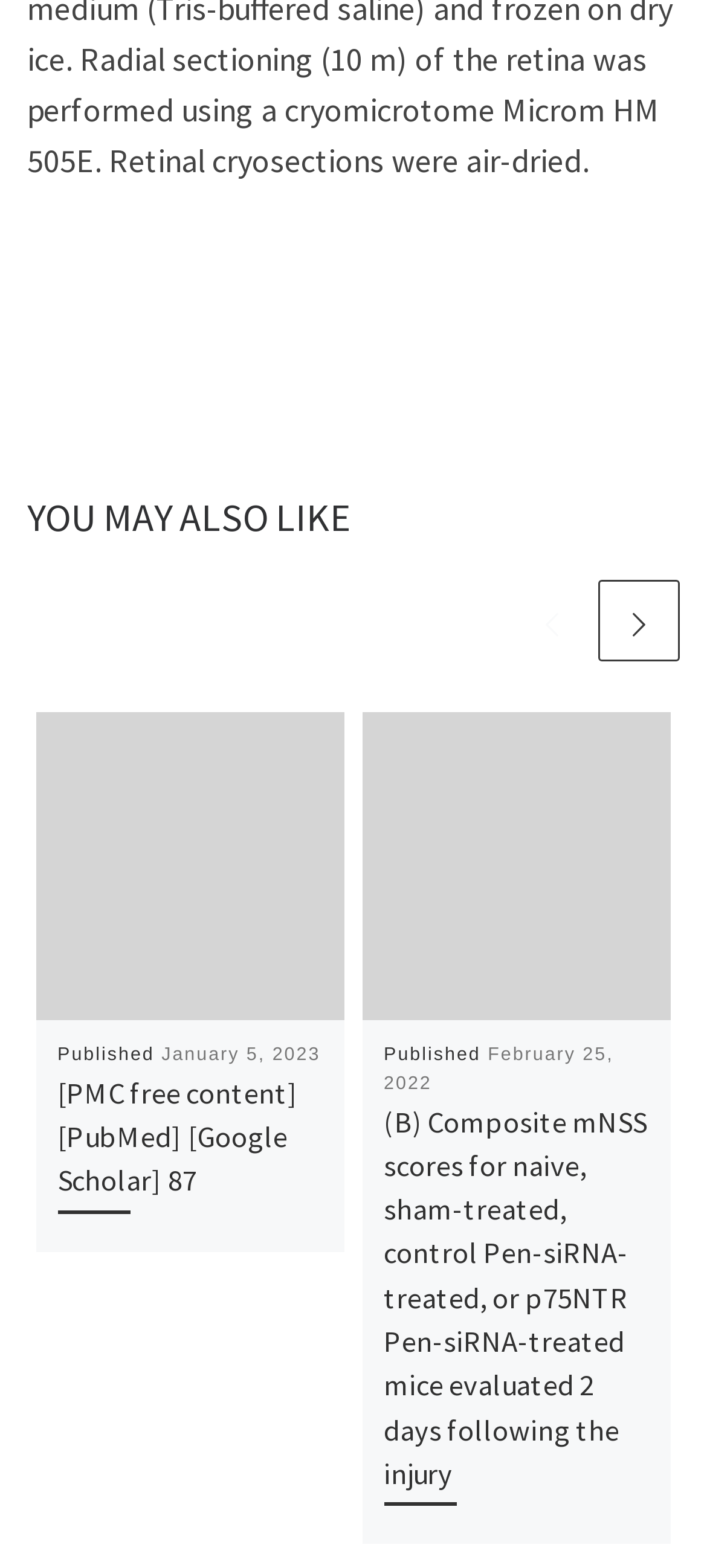What is the date of the first publication? Examine the screenshot and reply using just one word or a brief phrase.

January 5, 2023